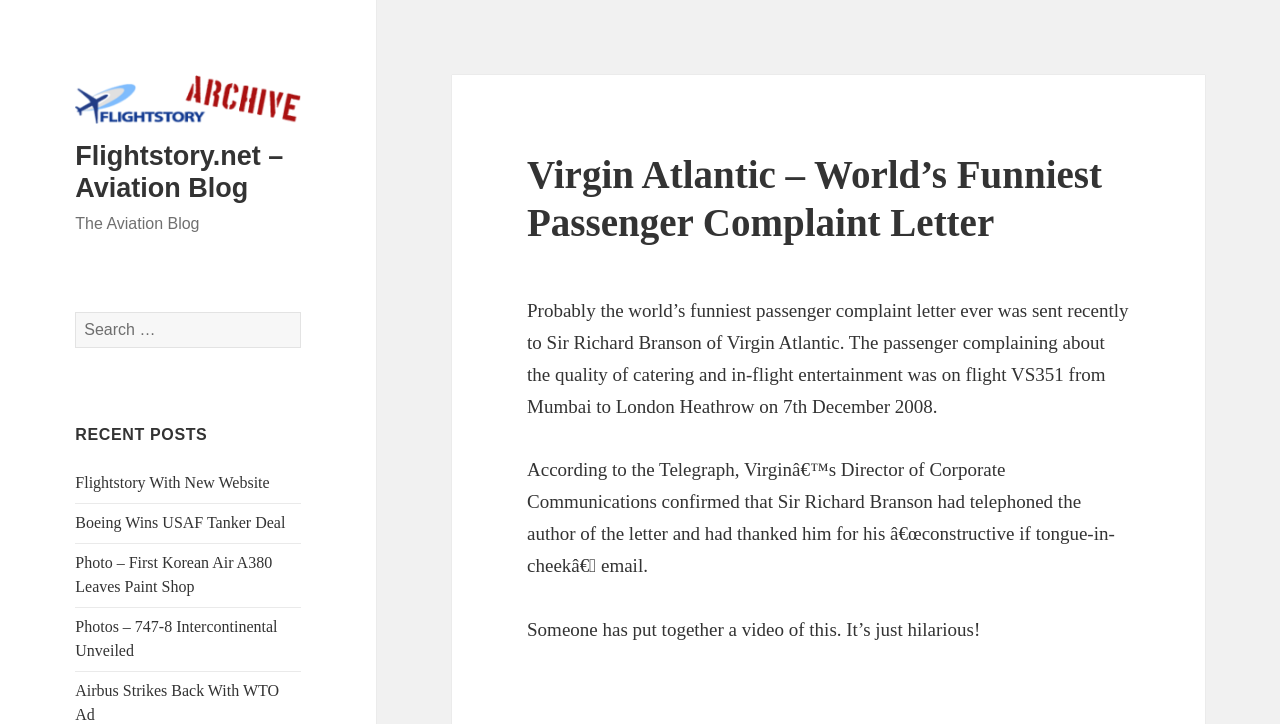Locate the bounding box coordinates of the area that needs to be clicked to fulfill the following instruction: "Click HOME". The coordinates should be in the format of four float numbers between 0 and 1, namely [left, top, right, bottom].

None